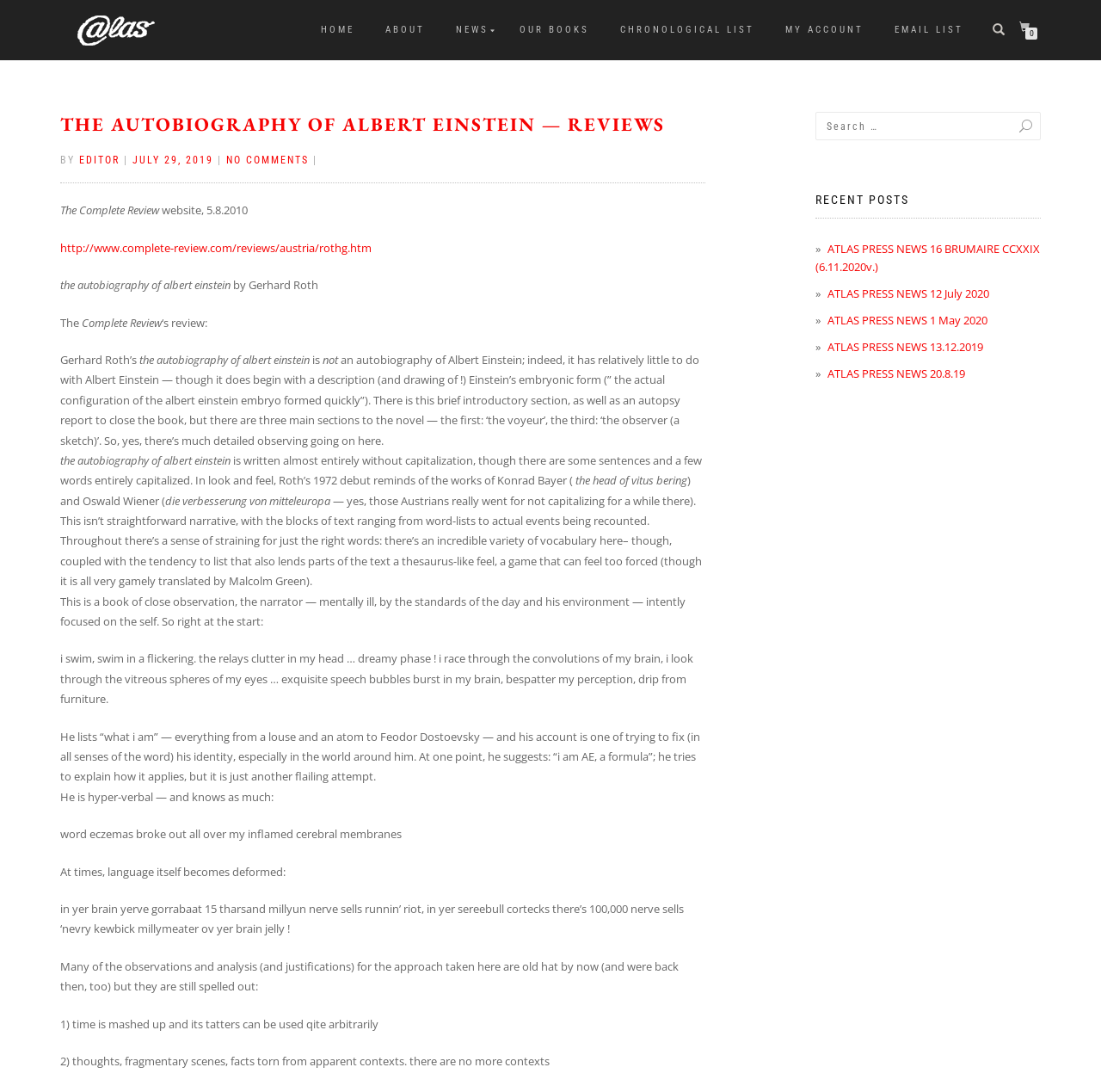Pinpoint the bounding box coordinates of the clickable area needed to execute the instruction: "View the review of The Autobiography of Albert Einstein". The coordinates should be specified as four float numbers between 0 and 1, i.e., [left, top, right, bottom].

[0.055, 0.102, 0.604, 0.125]